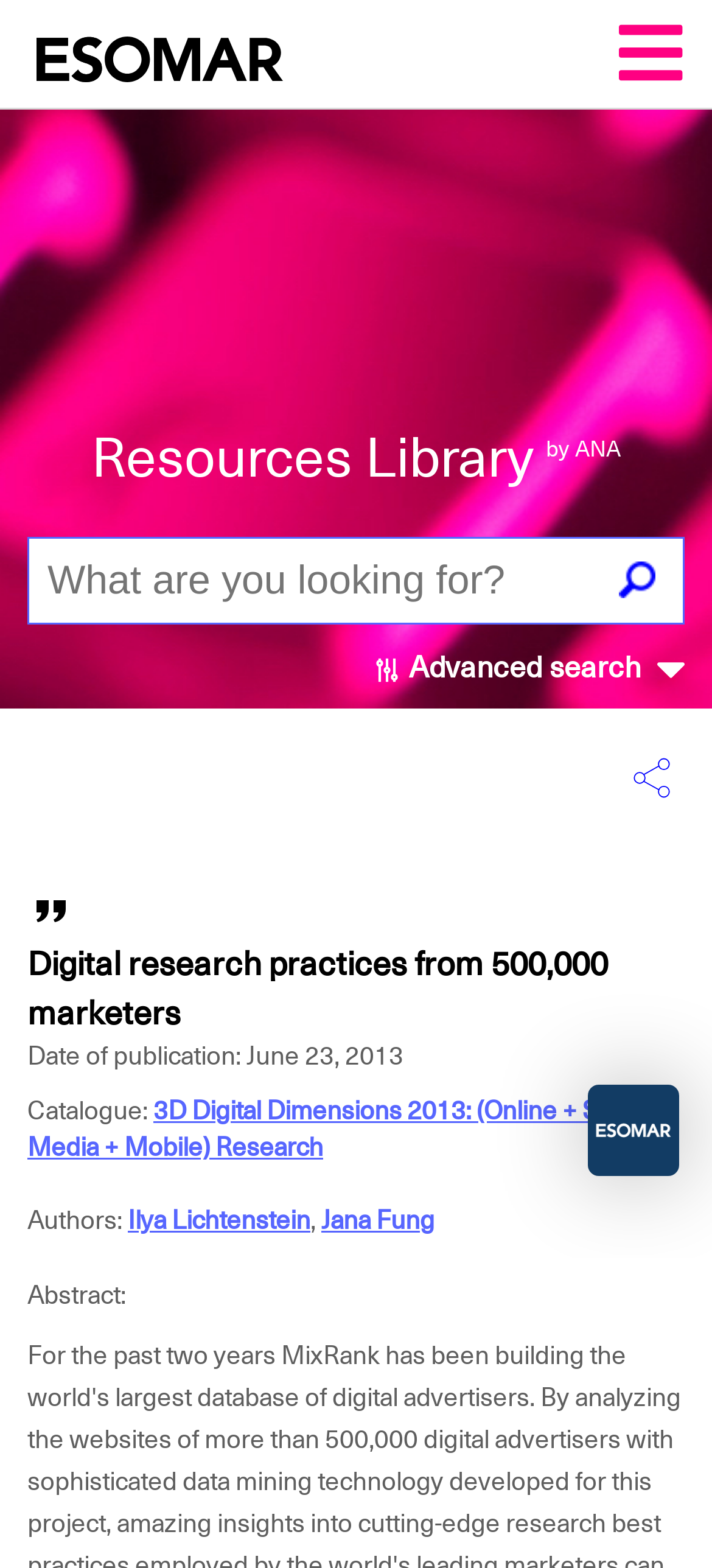Using the provided description: "parent_node: Resources Library by ANA", find the bounding box coordinates of the corresponding UI element. The output should be four float numbers between 0 and 1, in the format [left, top, right, bottom].

[0.051, 0.023, 0.397, 0.053]